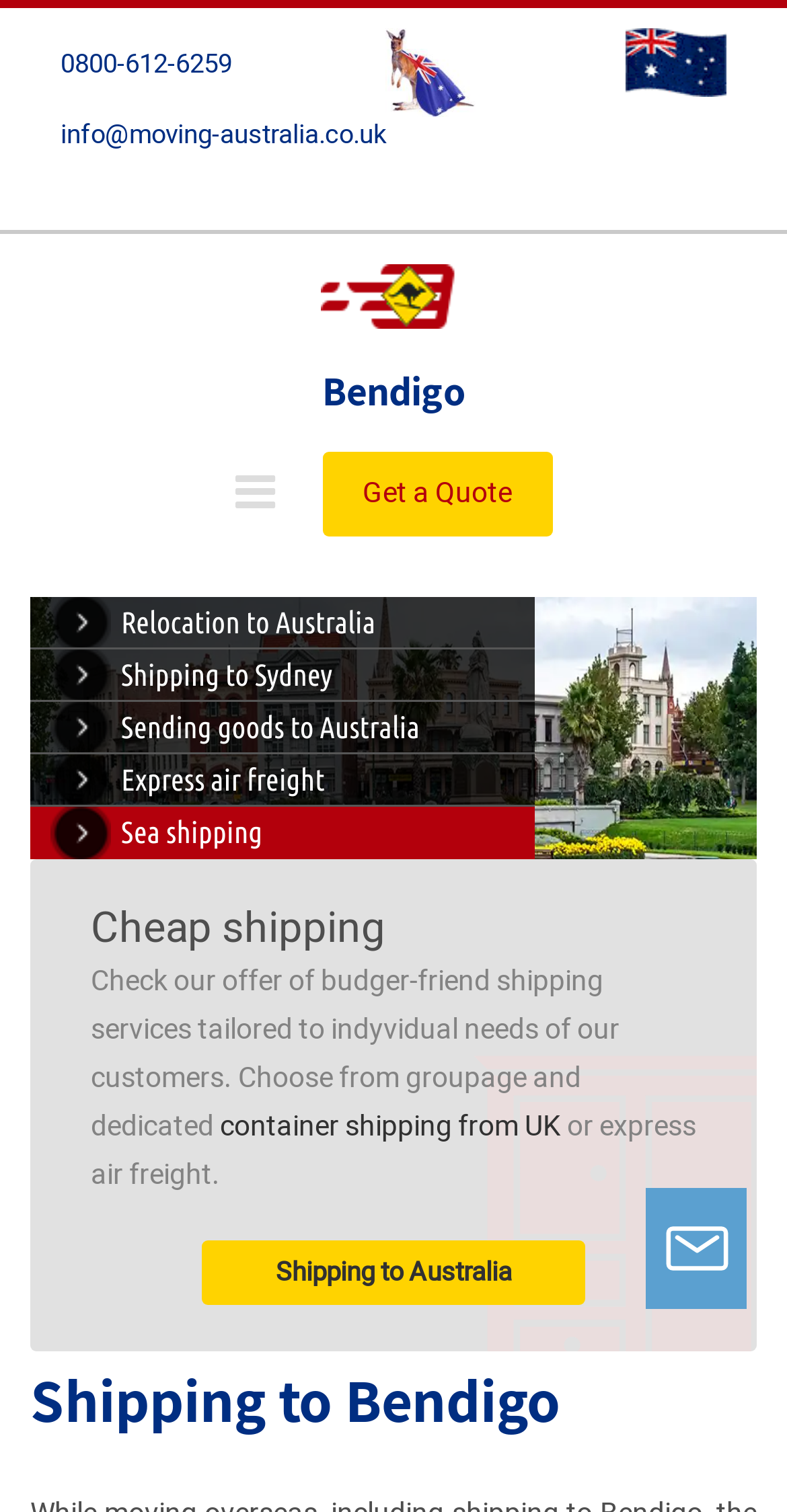Kindly determine the bounding box coordinates for the clickable area to achieve the given instruction: "Click the Get a Quote button".

[0.409, 0.299, 0.701, 0.355]